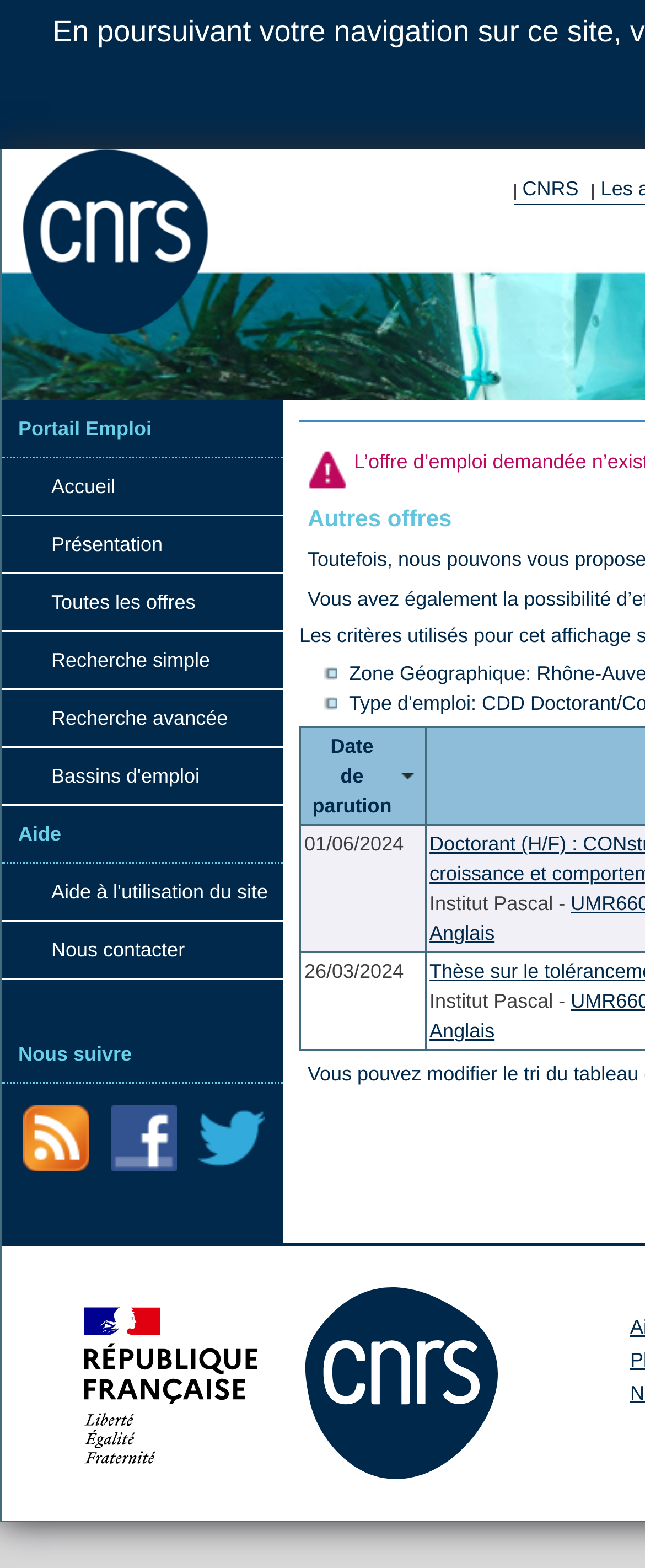Illustrate the webpage thoroughly, mentioning all important details.

The webpage is a job portal for the French National Center for Scientific Research (CNRS). At the top, there is a header section with a link to the CNRS website on the right side. Below the header, there is a navigation menu with links to various sections, including "Accueil", "Présentation", "Toutes les offres", "Recherche simple", "Recherche avancée", and "Bassins d'emploi". 

On the left side, there is a sidebar with links to "Aide à l'utilisation du site", "Nous contacter", and social media profiles, including Facebook and Twitter. The sidebar also has a section labeled "Nous suivre" with links to RSS feeds and social media profiles.

The main content area is divided into two sections. The top section has a list of job postings with columns for "Date de parution" and other details. Each job posting has a link to the job description and a language option, "Anglais", which suggests that the job posting is available in English.

Below the job postings, there is a footer section with a link to an unknown page, possibly a login or registration page. The footer section is separated from the main content area by a horizontal line.